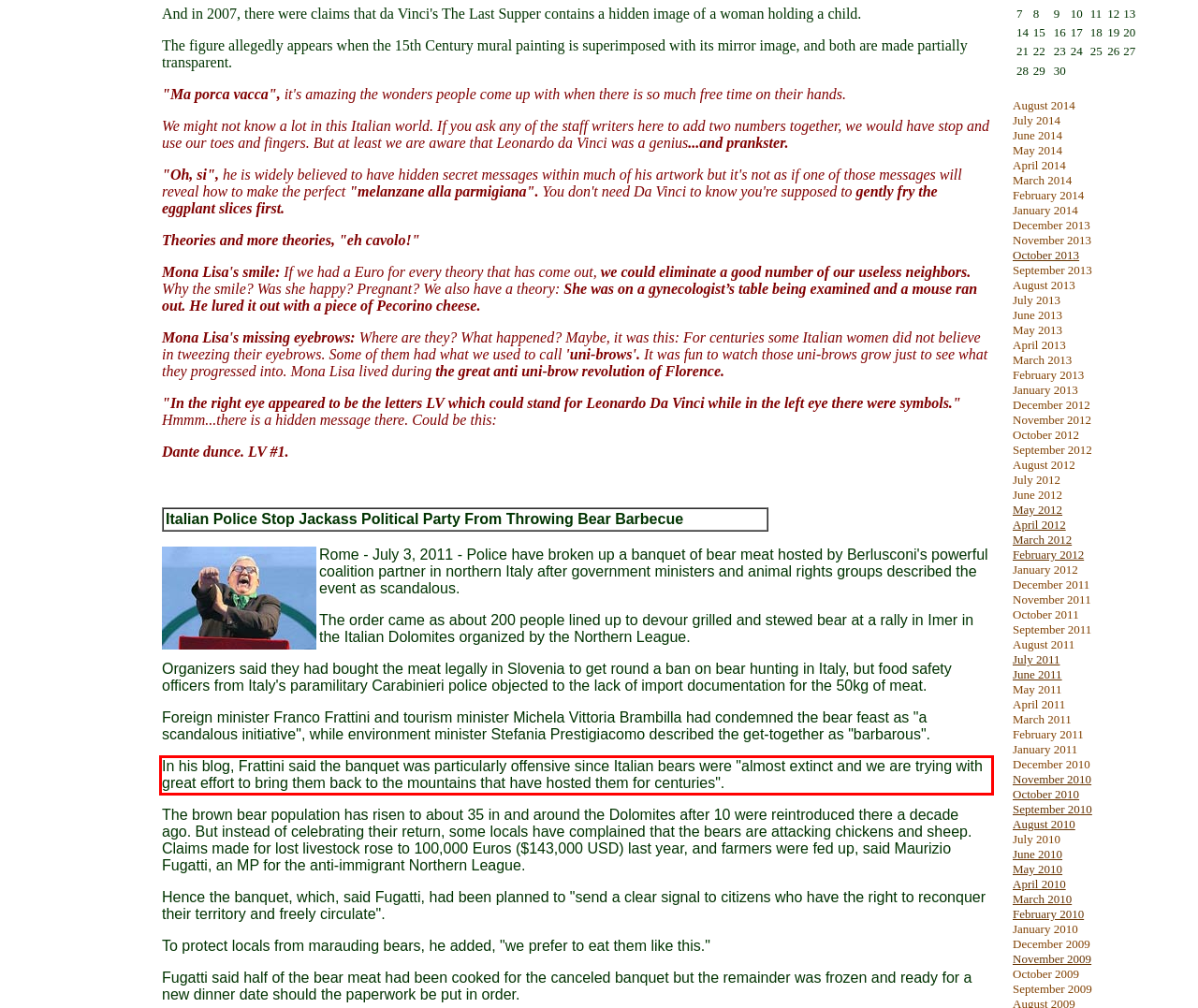From the given screenshot of a webpage, identify the red bounding box and extract the text content within it.

In his blog, Frattini said the banquet was particularly offensive since Italian bears were "almost extinct and we are trying with great effort to bring them back to the mountains that have hosted them for centuries".